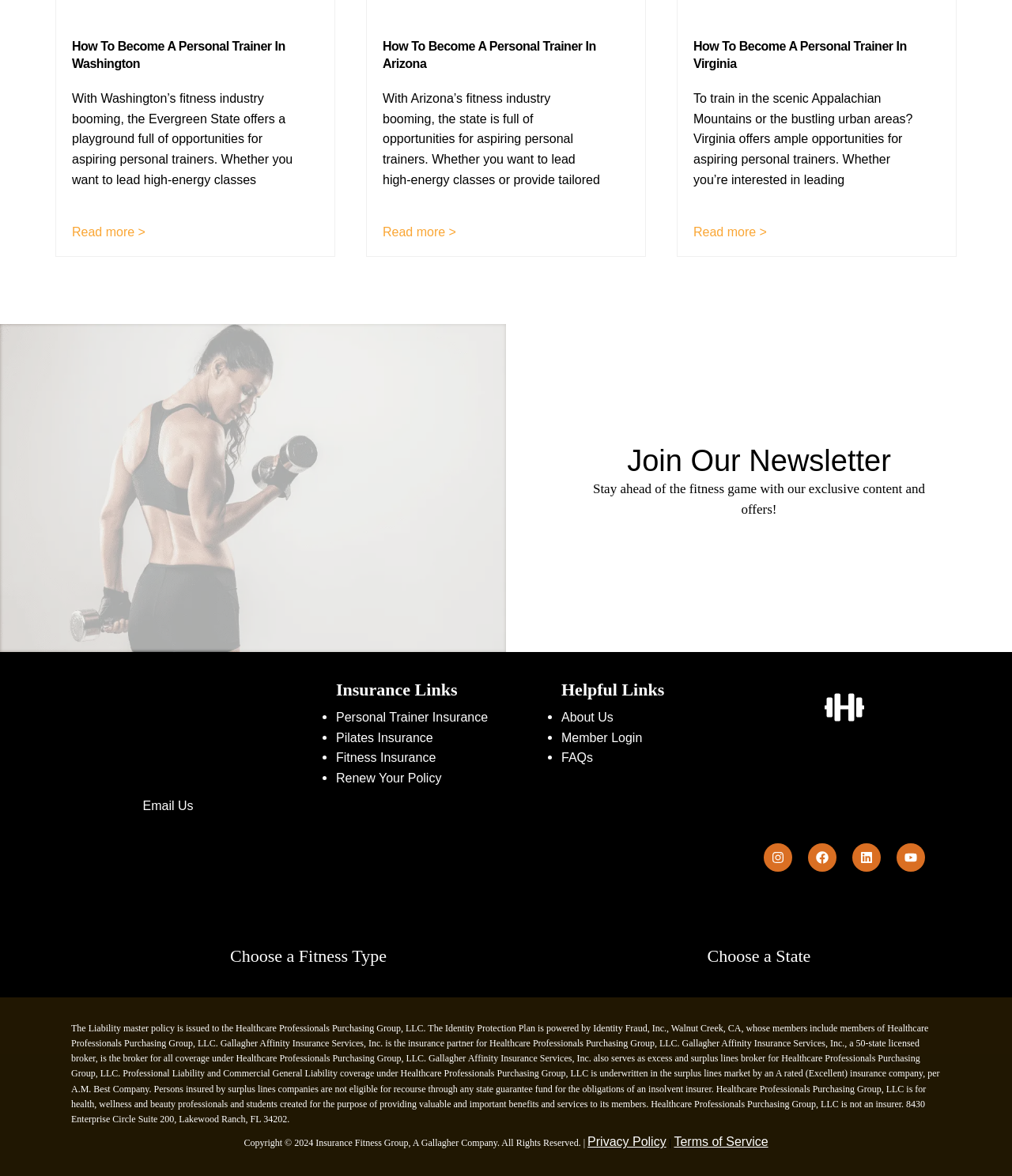How can someone contact the company?
Please give a well-detailed answer to the question.

The webpage provides multiple ways to contact the company, including a phone number, email address, and social media links to Instagram, Facebook, LinkedIn, and YouTube.